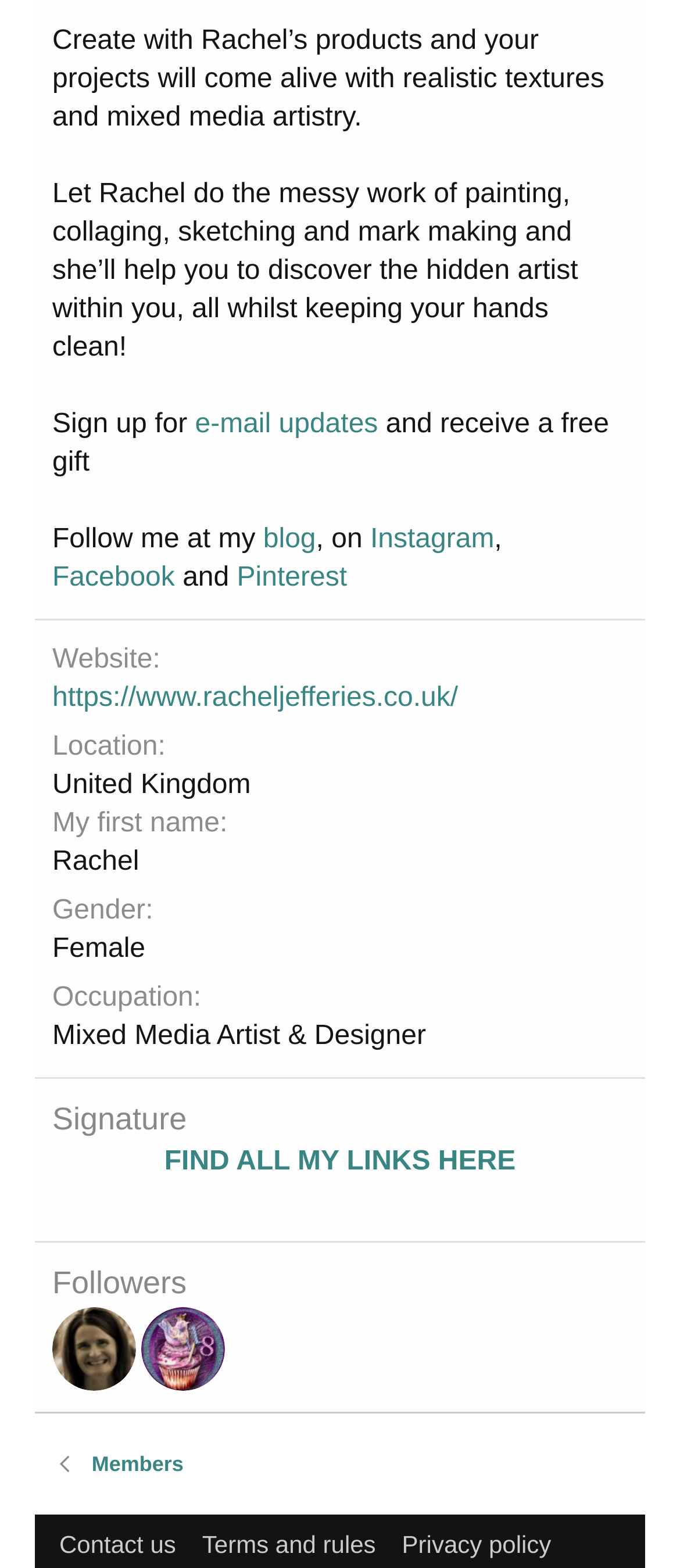Kindly determine the bounding box coordinates of the area that needs to be clicked to fulfill this instruction: "Read the article by Liam Foster".

None